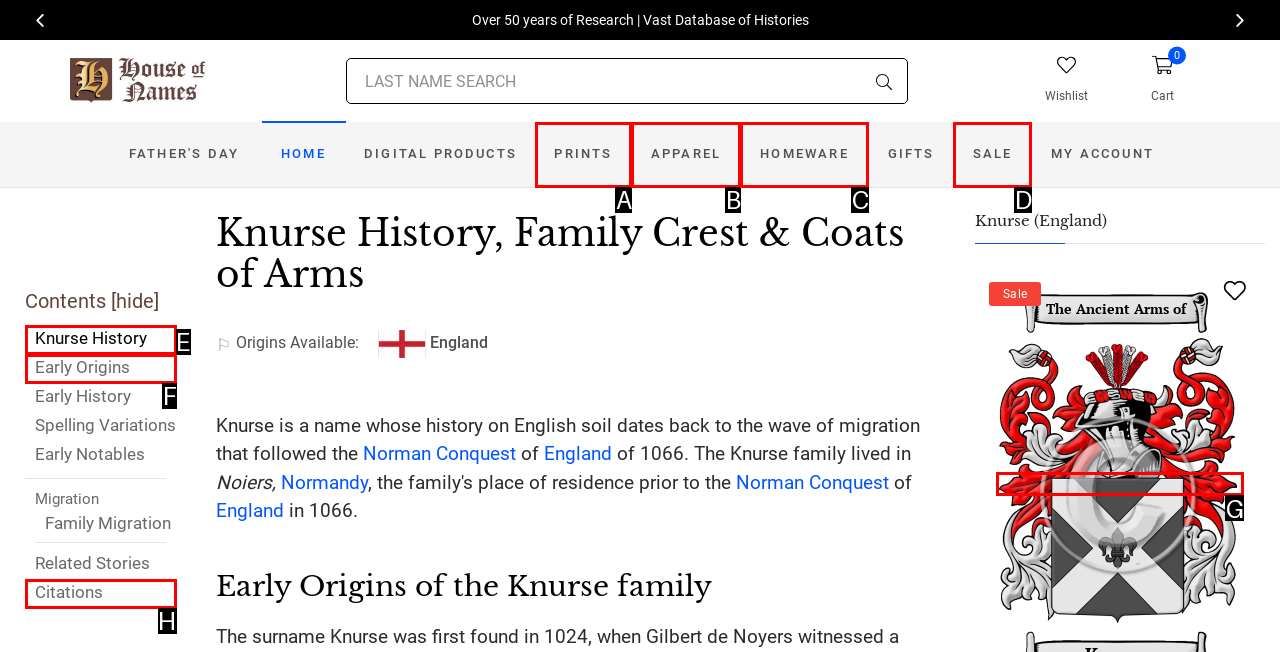Select the right option to accomplish this task: Explore the Early Origins of the Knurse family. Reply with the letter corresponding to the correct UI element.

F